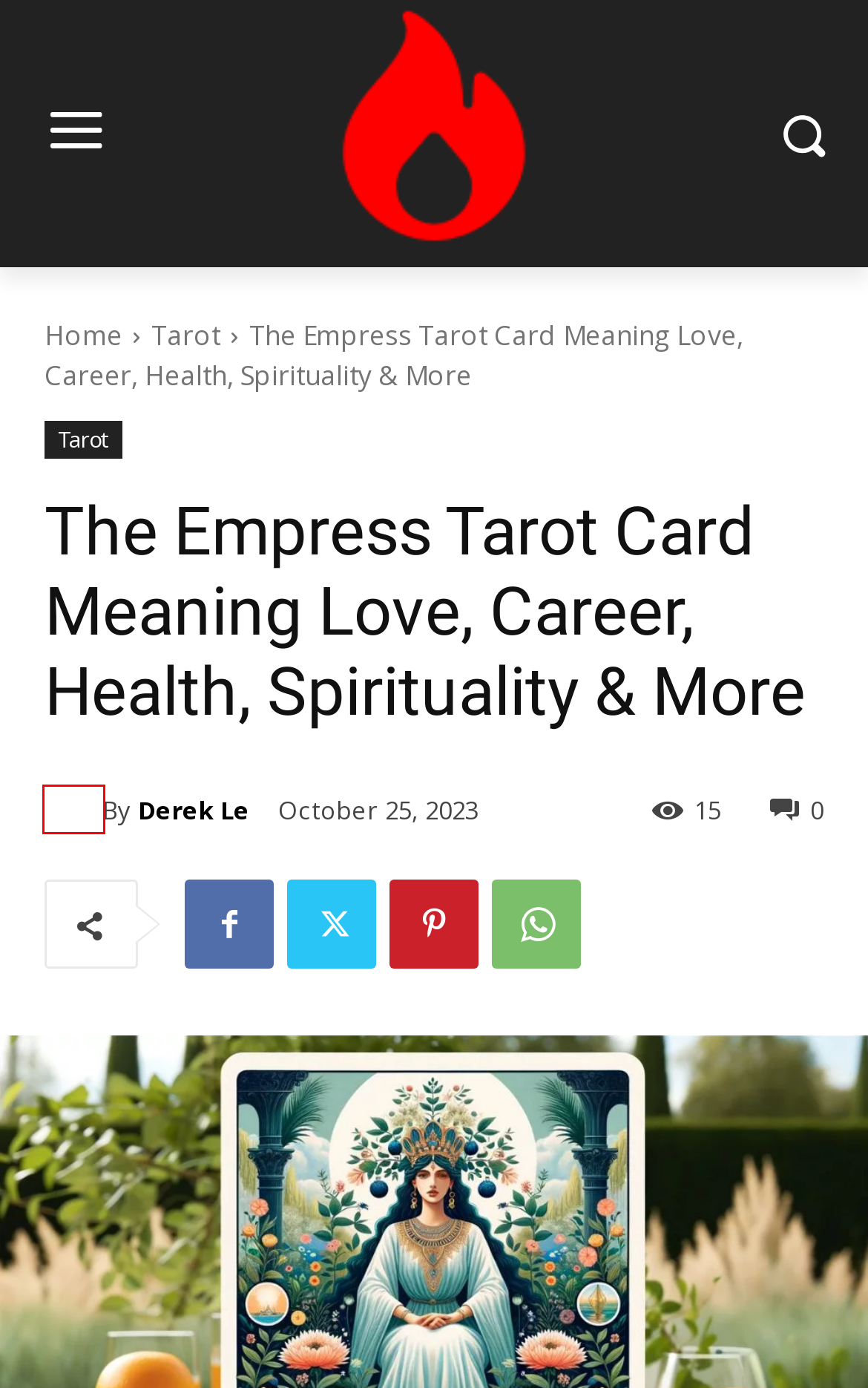Given a webpage screenshot with a UI element marked by a red bounding box, choose the description that best corresponds to the new webpage that will appear after clicking the element. The candidates are:
A. Connection Between Tarot and Numerology | Numerology Hub
B. Write For Us - Numerology Hub
C. Life Path Number 2 Archives - Numerology Hub
D. Life Path Number 9 Archives - Numerology Hub
E. The Devil Card Meaning Love, Career, Health | Numerology Hub
F. Tarot Archives - Numerology Hub
G. Life Path Number 3 Archives - Numerology Hub
H. Derek Le, Author at Numerology Hub

H